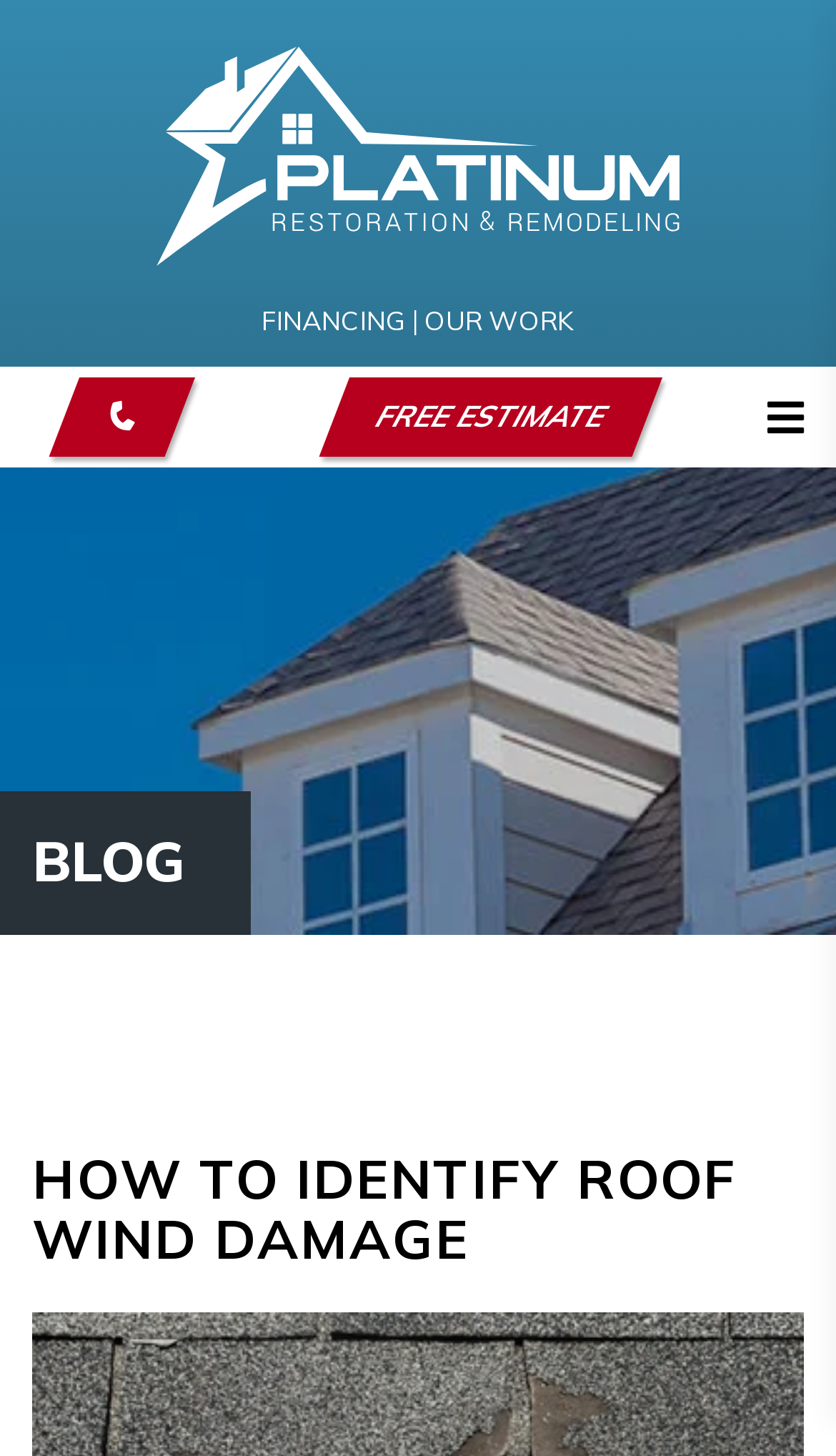What is the background image of the webpage?
Craft a detailed and extensive response to the question.

I found the background image by looking at the main content area of the webpage, where I saw a large image of a home exterior, which is likely the background image of the webpage.